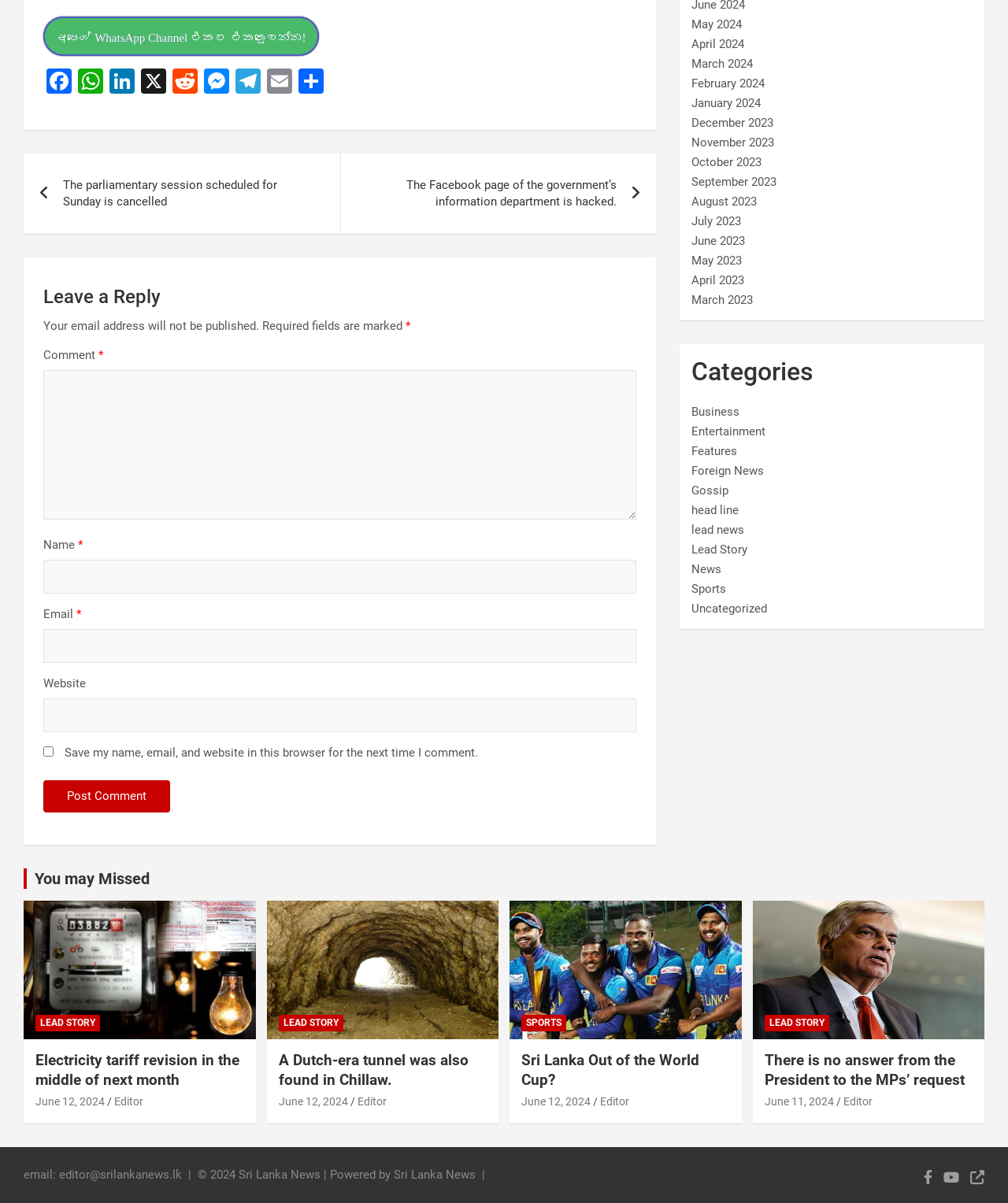Could you indicate the bounding box coordinates of the region to click in order to complete this instruction: "Read the 'Electricity tariff revision in the middle of next month' article".

[0.035, 0.874, 0.242, 0.906]